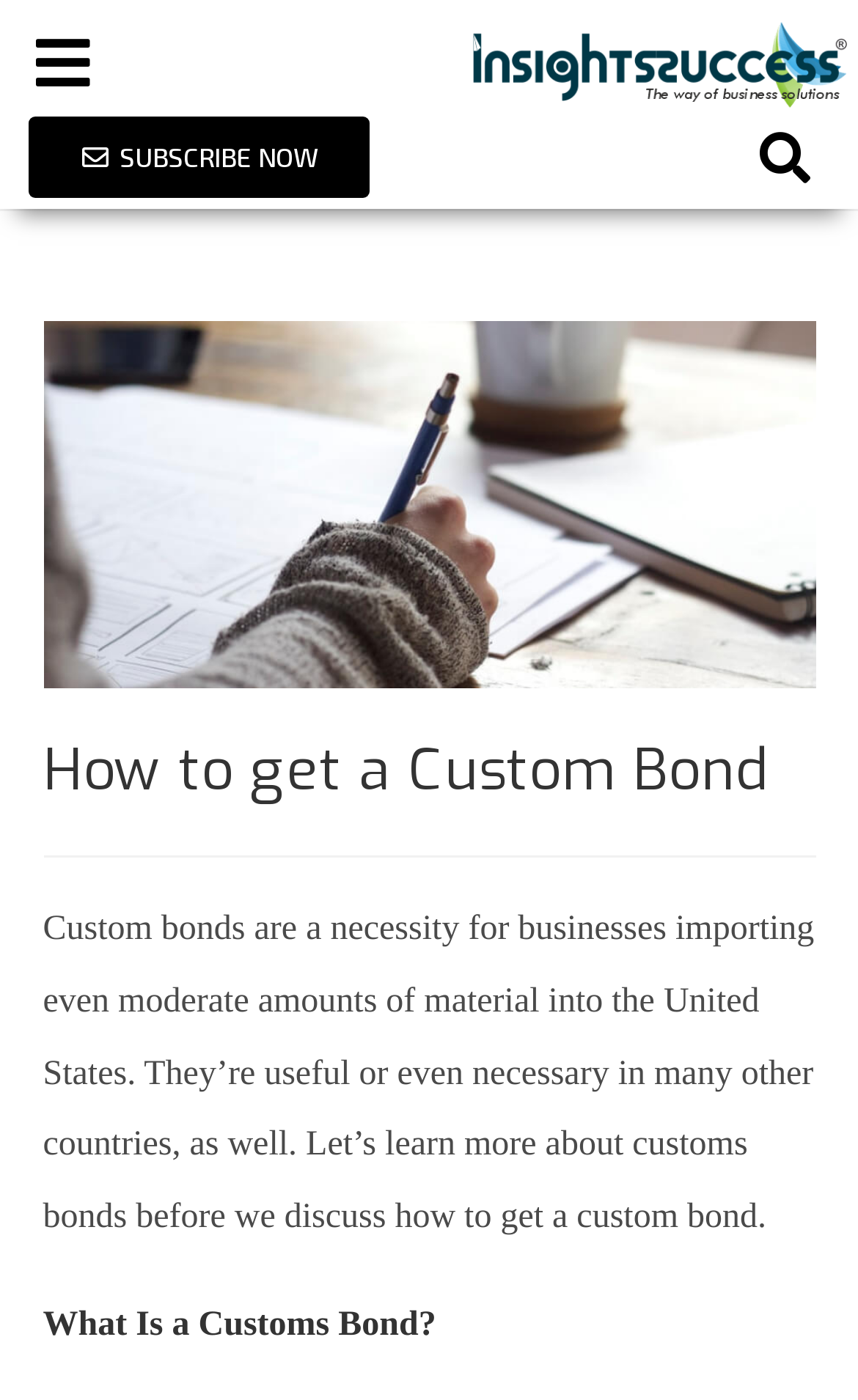Locate the primary heading on the webpage and return its text.

How to get a Custom Bond